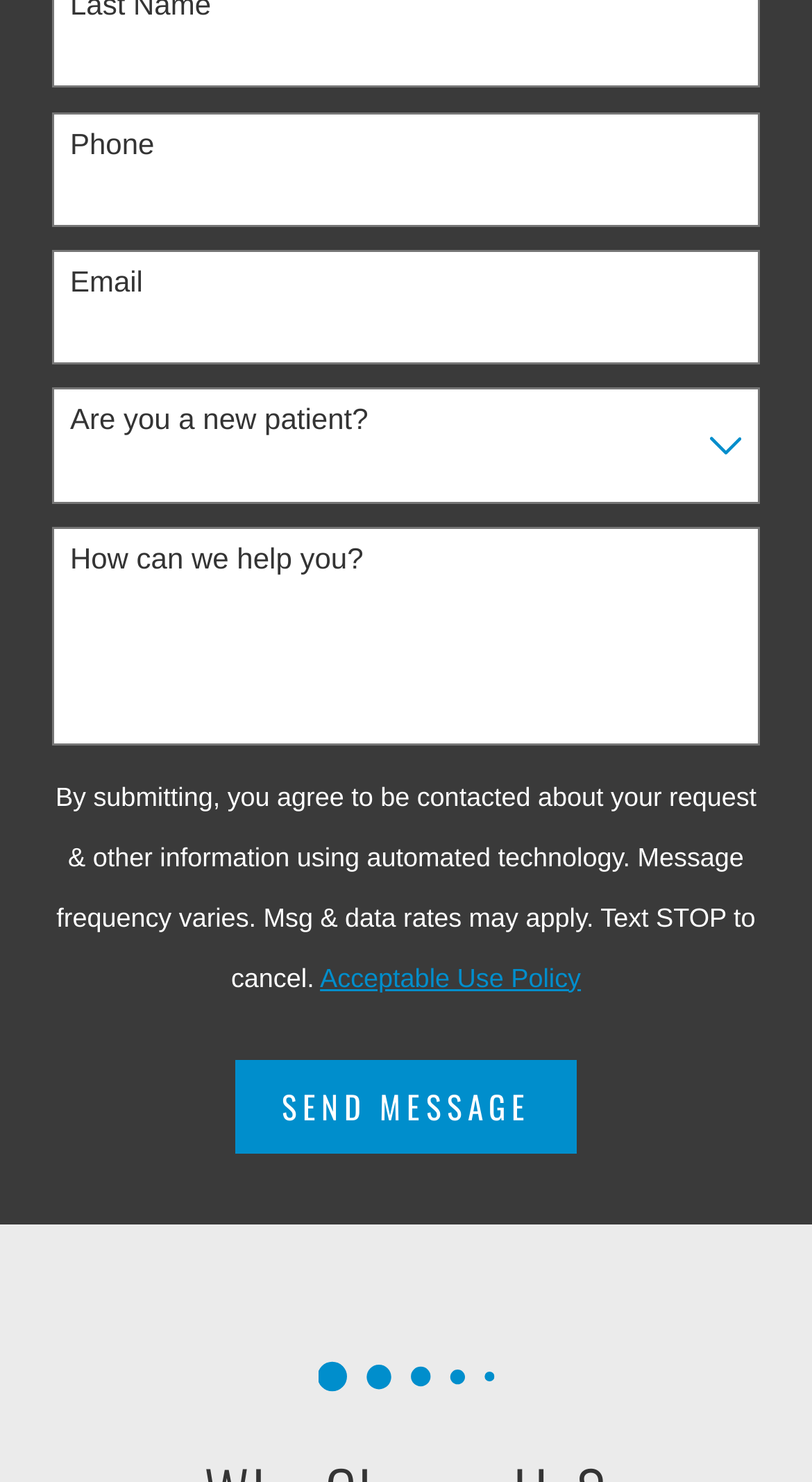Extract the bounding box for the UI element that matches this description: "parent_node: Last Name name="ContactS6Form$ITM0$LastName"".

[0.086, 0.021, 0.914, 0.048]